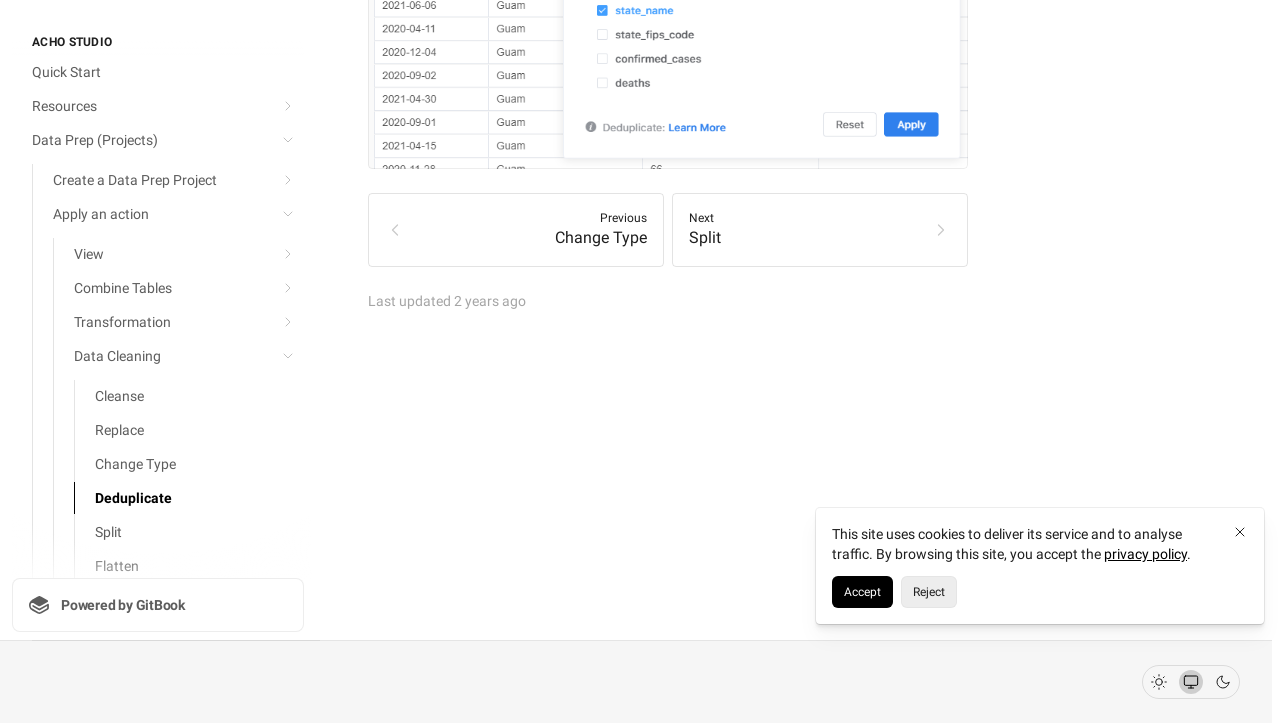Based on the element description www.furniturelibrary.com, identify the bounding box of the UI element in the given webpage screenshot. The coordinates should be in the format (top-left x, top-left y, bottom-right x, bottom-right y) and must be between 0 and 1.

None